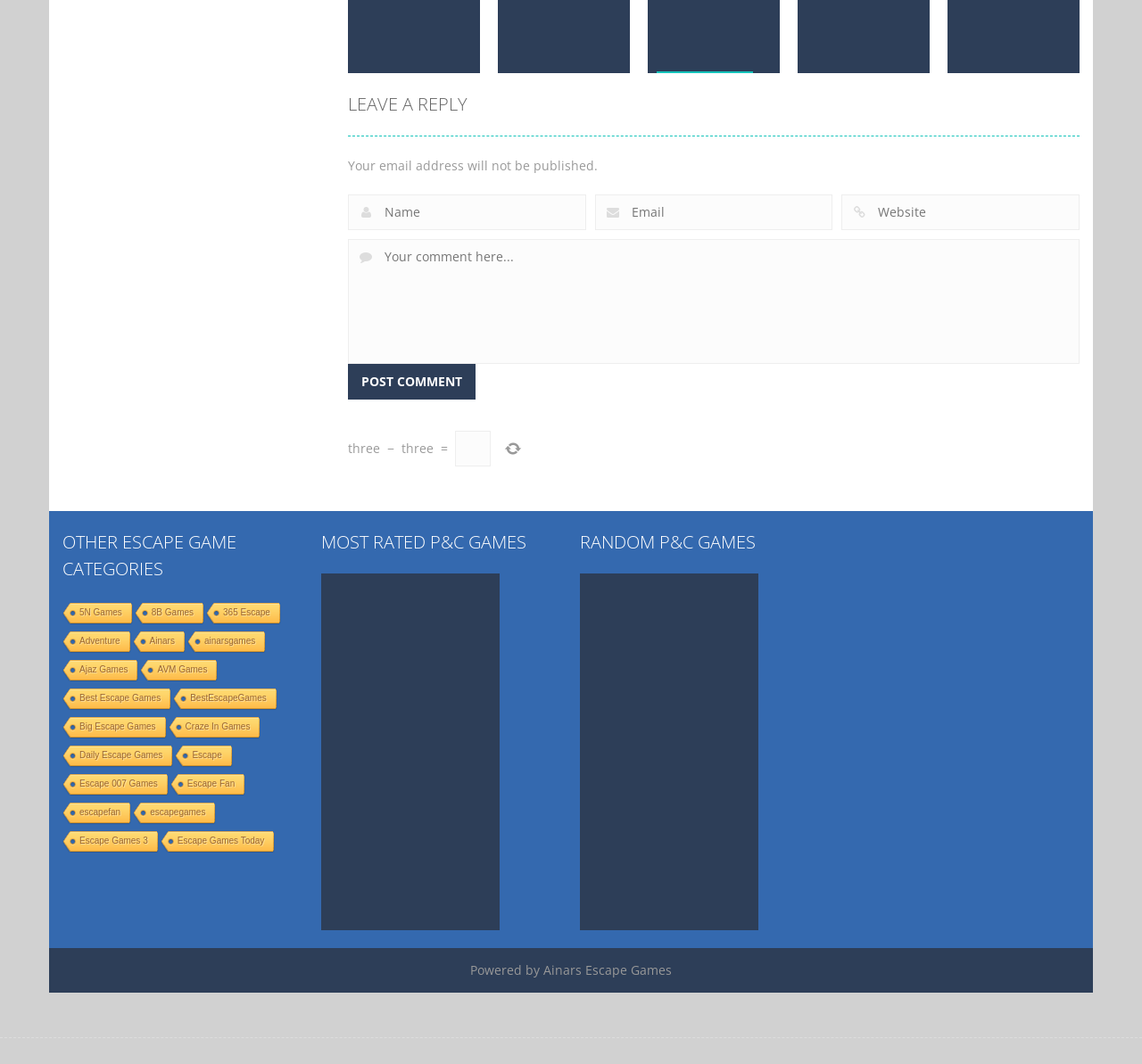Show the bounding box coordinates for the element that needs to be clicked to execute the following instruction: "Click the '5N Games' link". Provide the coordinates in the form of four float numbers between 0 and 1, i.e., [left, top, right, bottom].

[0.053, 0.567, 0.115, 0.588]